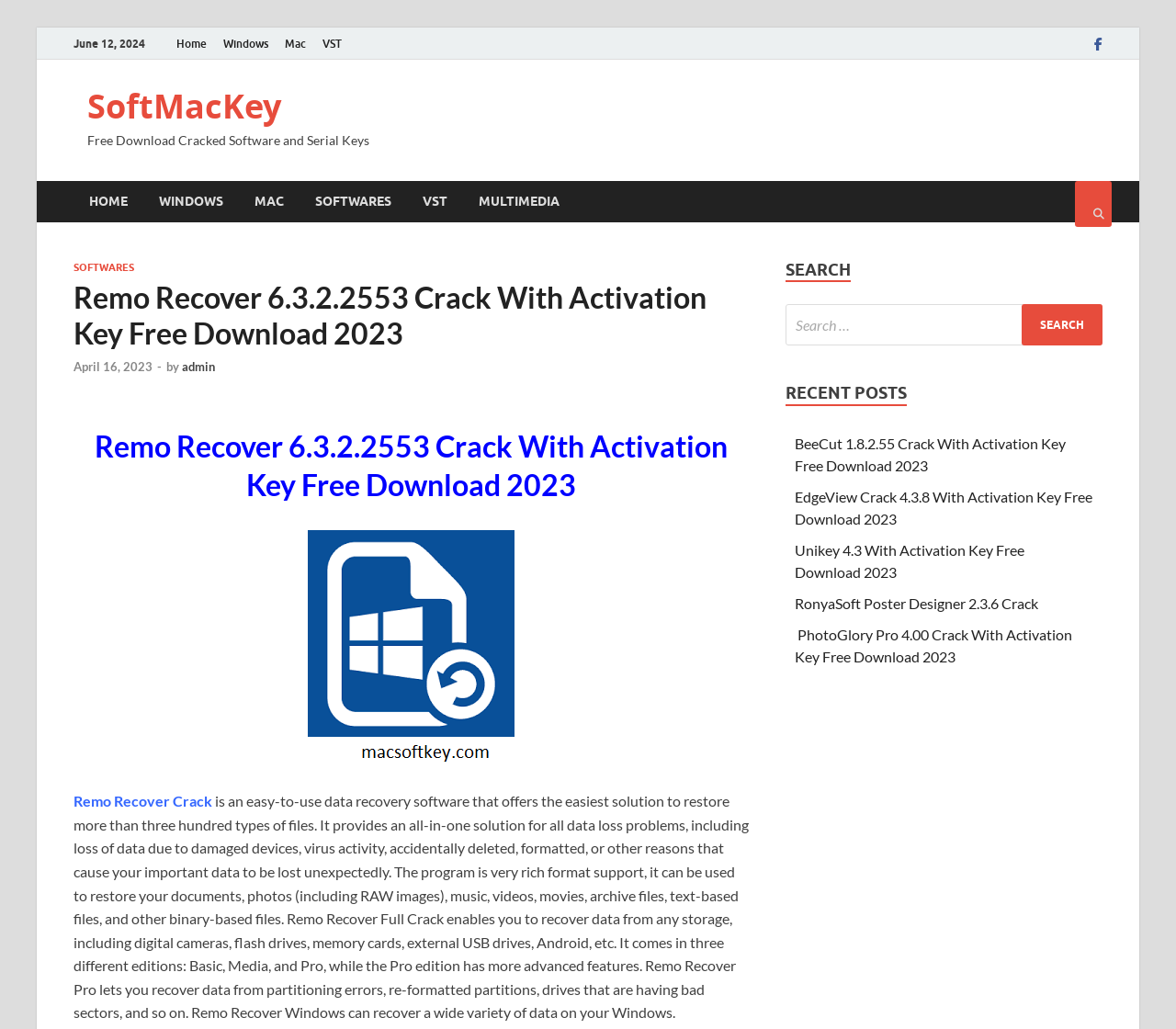Determine the bounding box coordinates of the clickable element necessary to fulfill the instruction: "Read the recent post about BeeCut". Provide the coordinates as four float numbers within the 0 to 1 range, i.e., [left, top, right, bottom].

[0.676, 0.422, 0.906, 0.46]